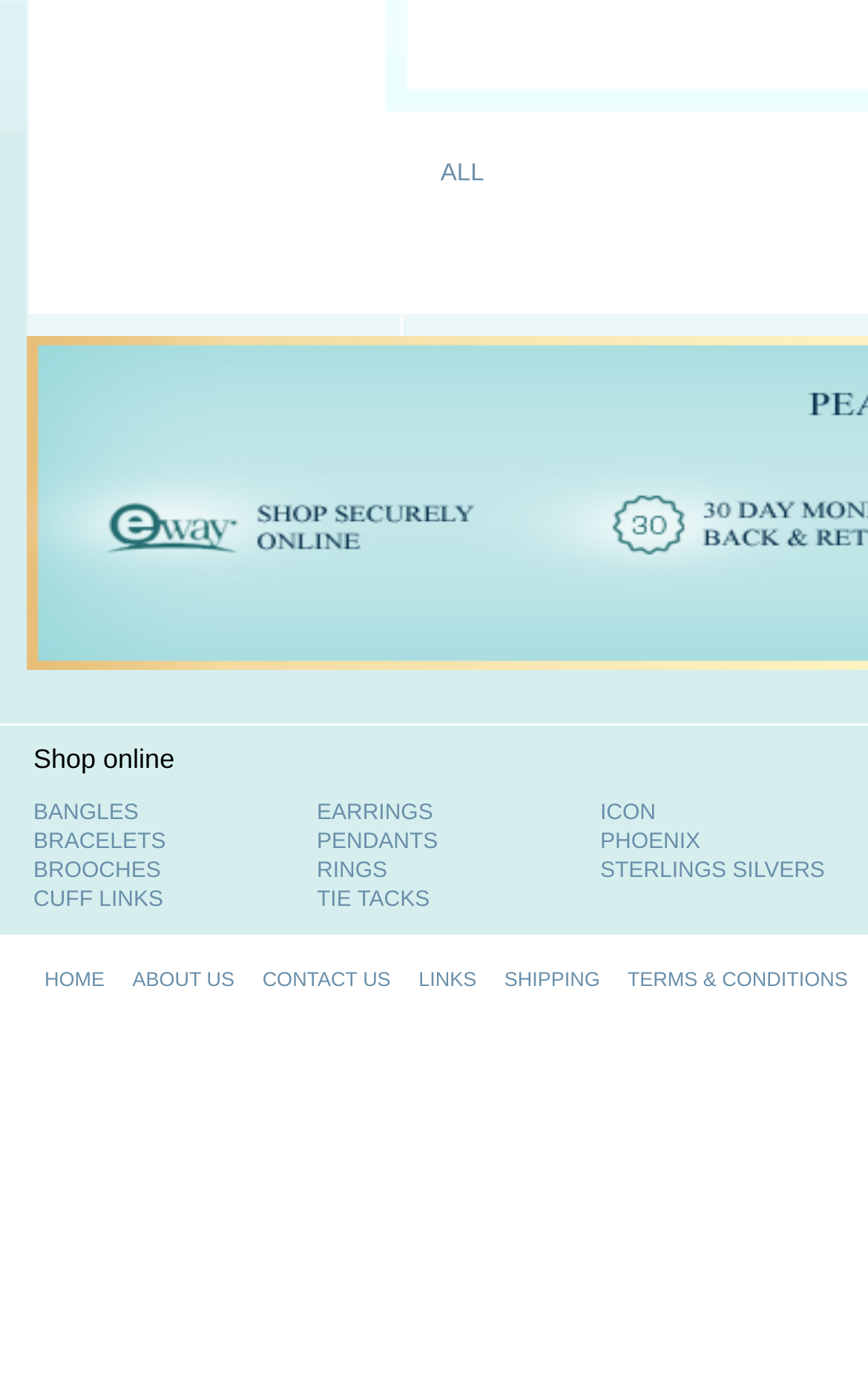Identify the bounding box of the UI element described as follows: "cuff links". Provide the coordinates as four float numbers in the range of 0 to 1 [left, top, right, bottom].

[0.038, 0.634, 0.188, 0.652]